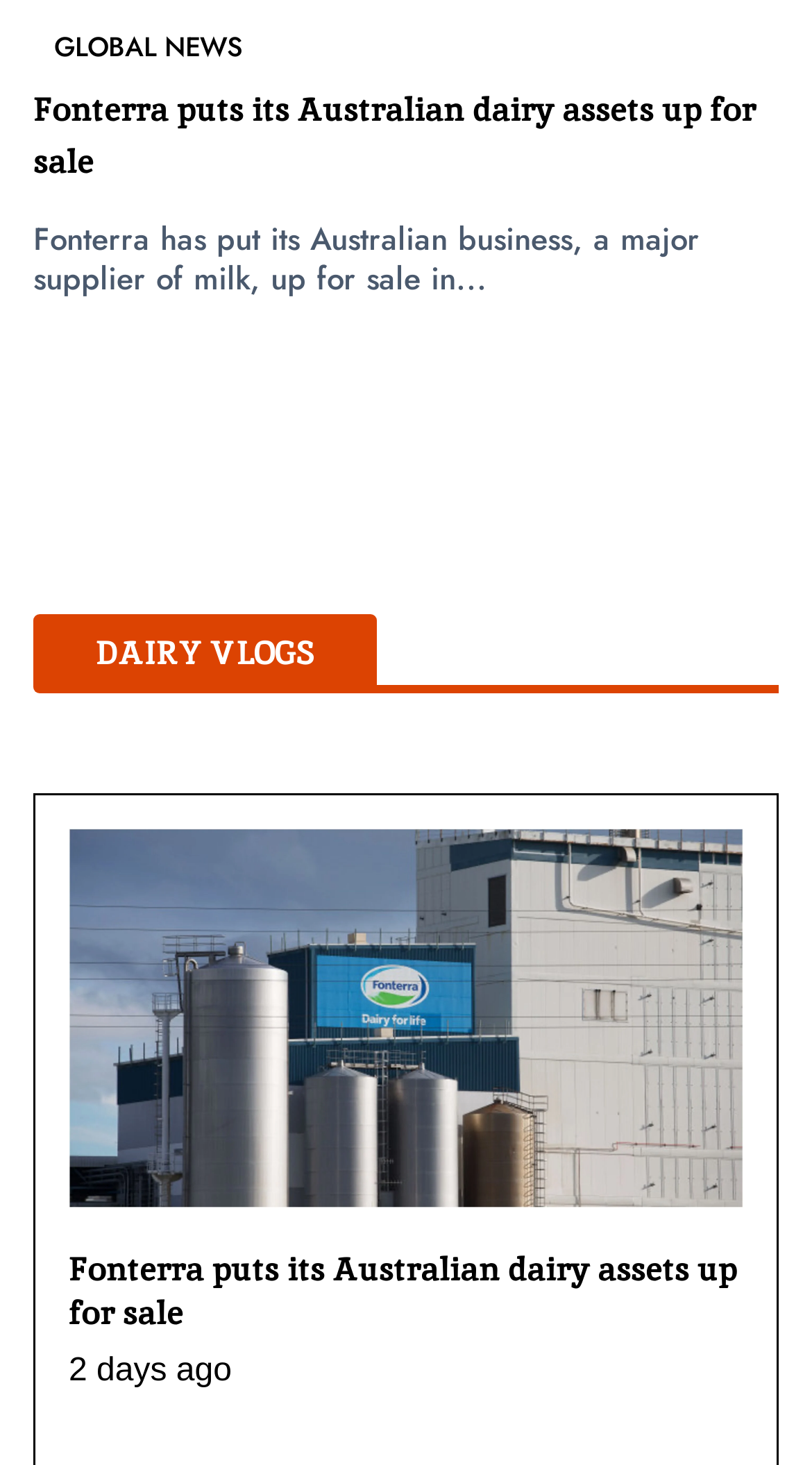What type of content is available on this website?
Answer the question with a thorough and detailed explanation.

I observed the link elements 'INDIAN NEWS' and 'DAIRY VLOGS' which suggest that this website provides news and vlogs related to dairy and Indian news.